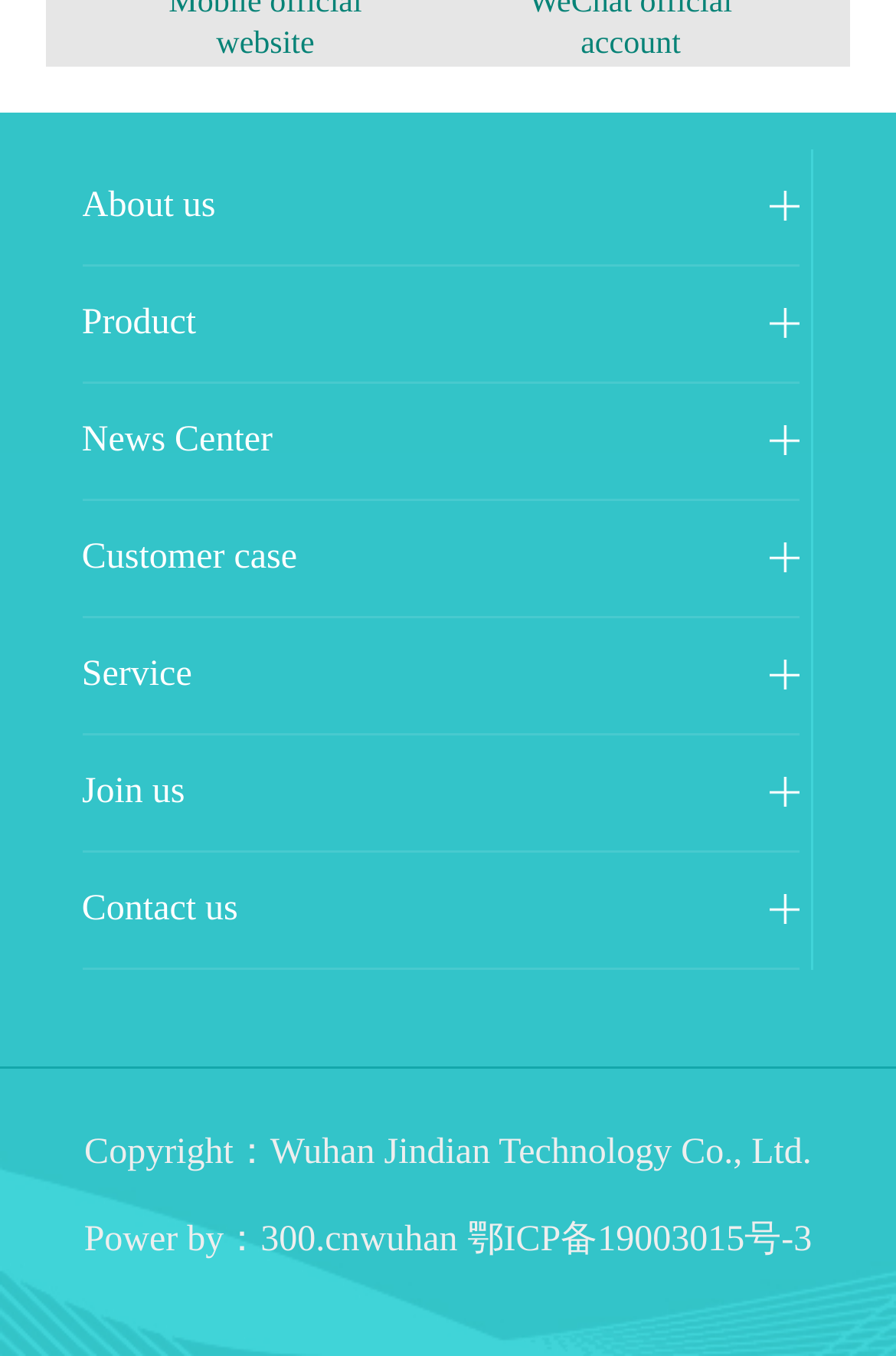Please specify the bounding box coordinates of the clickable region to carry out the following instruction: "View news center". The coordinates should be four float numbers between 0 and 1, in the format [left, top, right, bottom].

[0.091, 0.283, 0.891, 0.369]